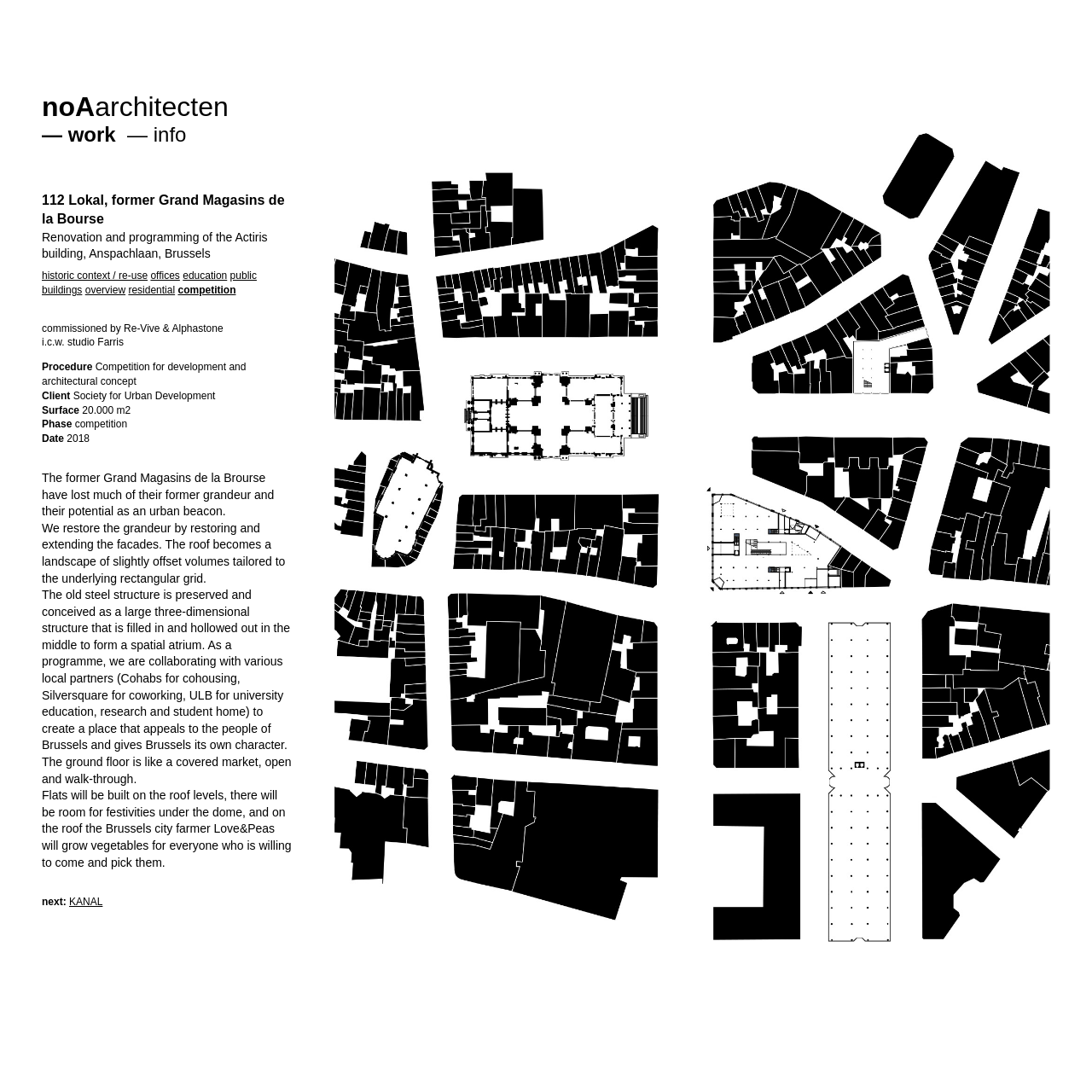Determine the bounding box coordinates of the area to click in order to meet this instruction: "view the 'historic context / re-use' page".

[0.038, 0.247, 0.135, 0.258]